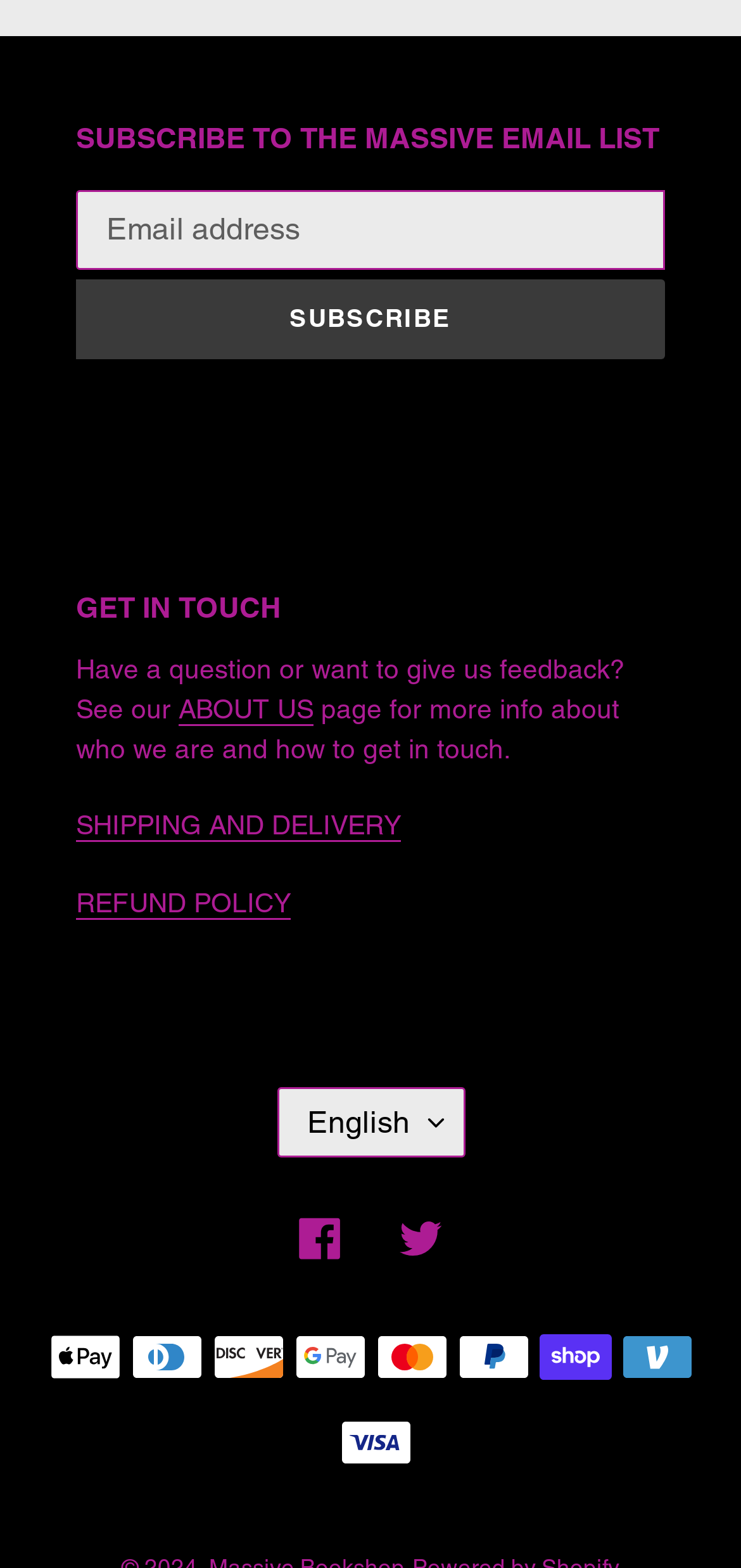Please provide a brief answer to the question using only one word or phrase: 
What is the purpose of the email address textbox?

To subscribe to the email list